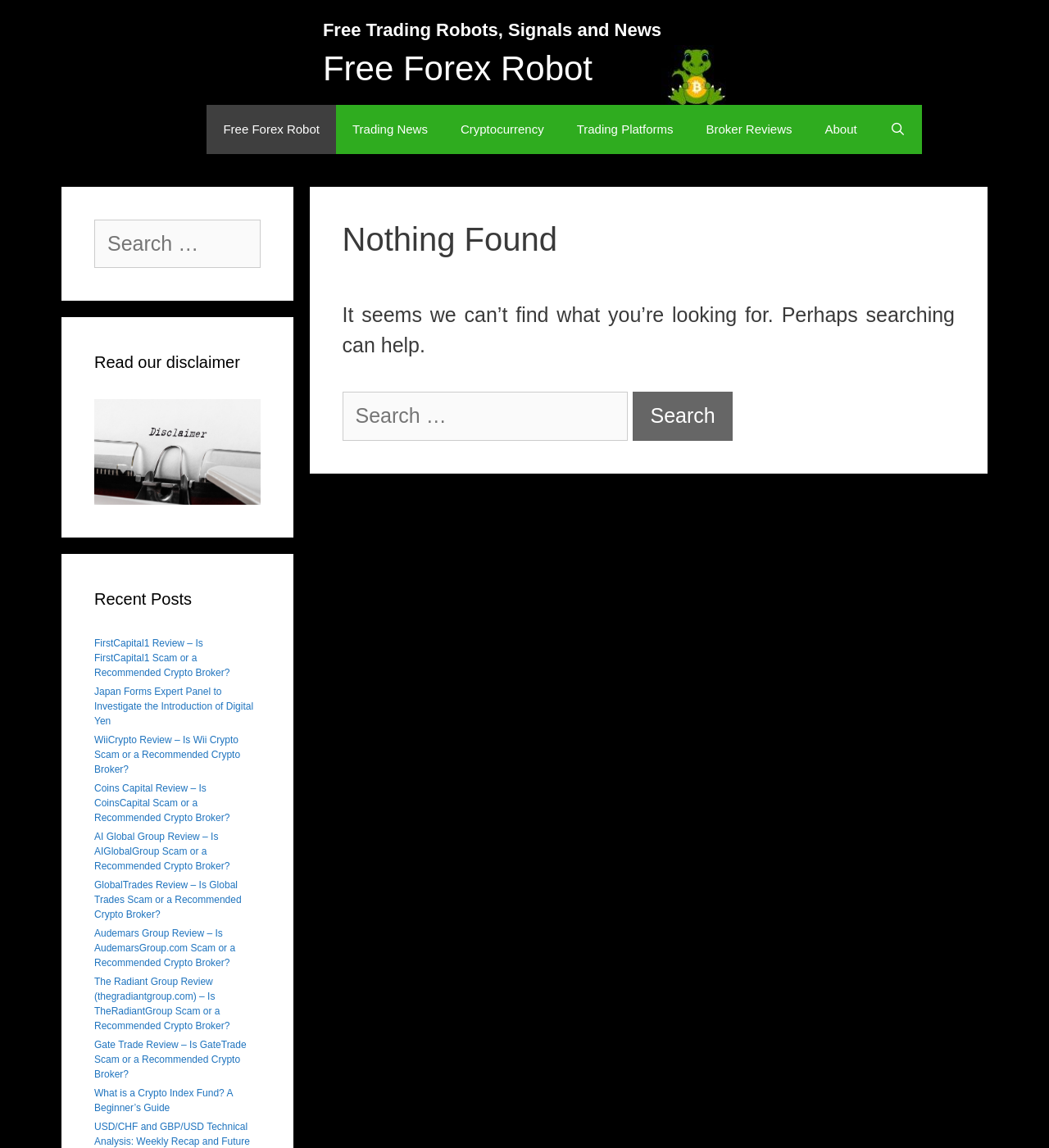Give a short answer to this question using one word or a phrase:
What type of content is listed in the Recent Posts section?

Crypto broker reviews and news